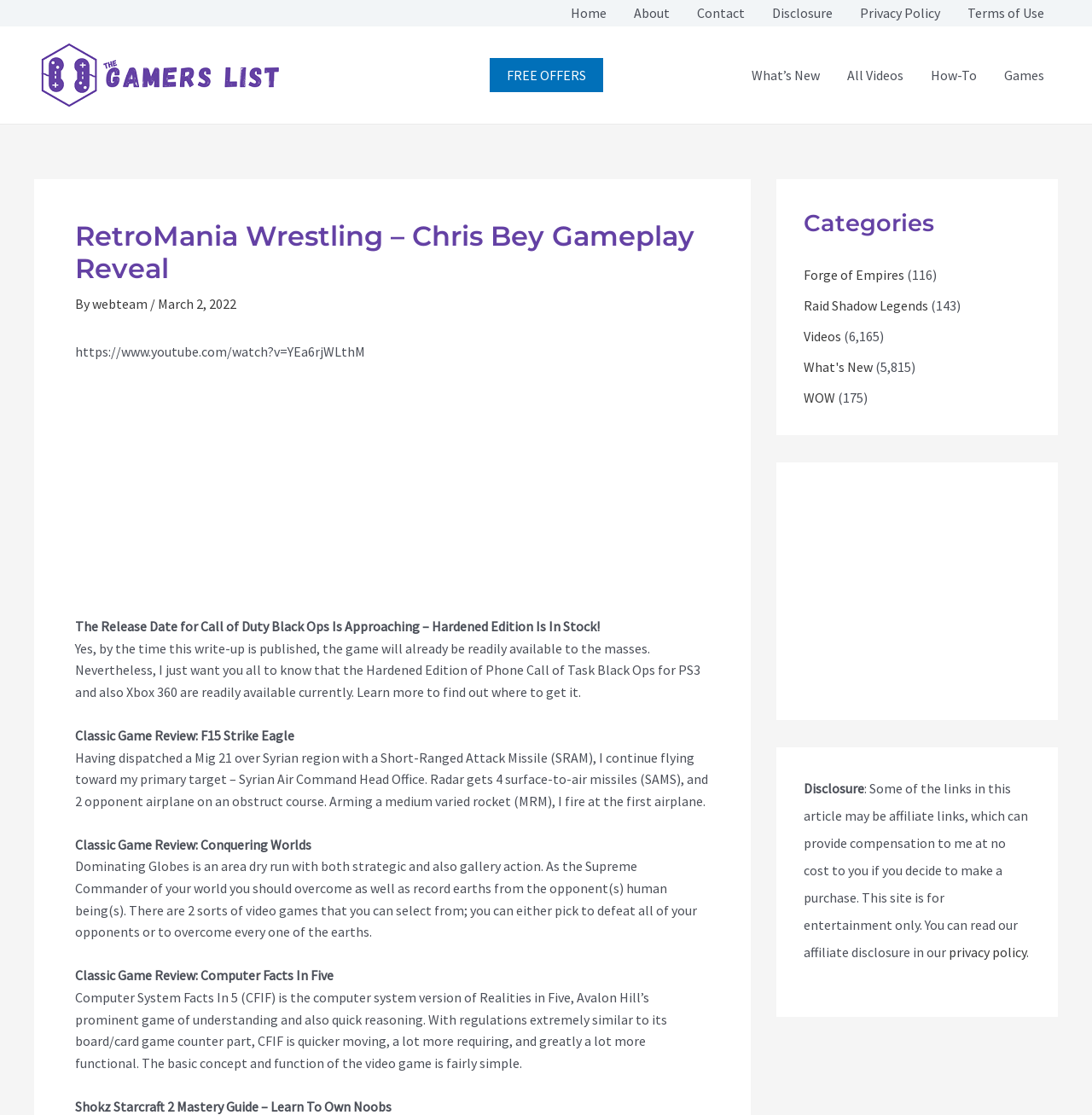Specify the bounding box coordinates of the element's area that should be clicked to execute the given instruction: "Join Newsletter". The coordinates should be four float numbers between 0 and 1, i.e., [left, top, right, bottom].

None